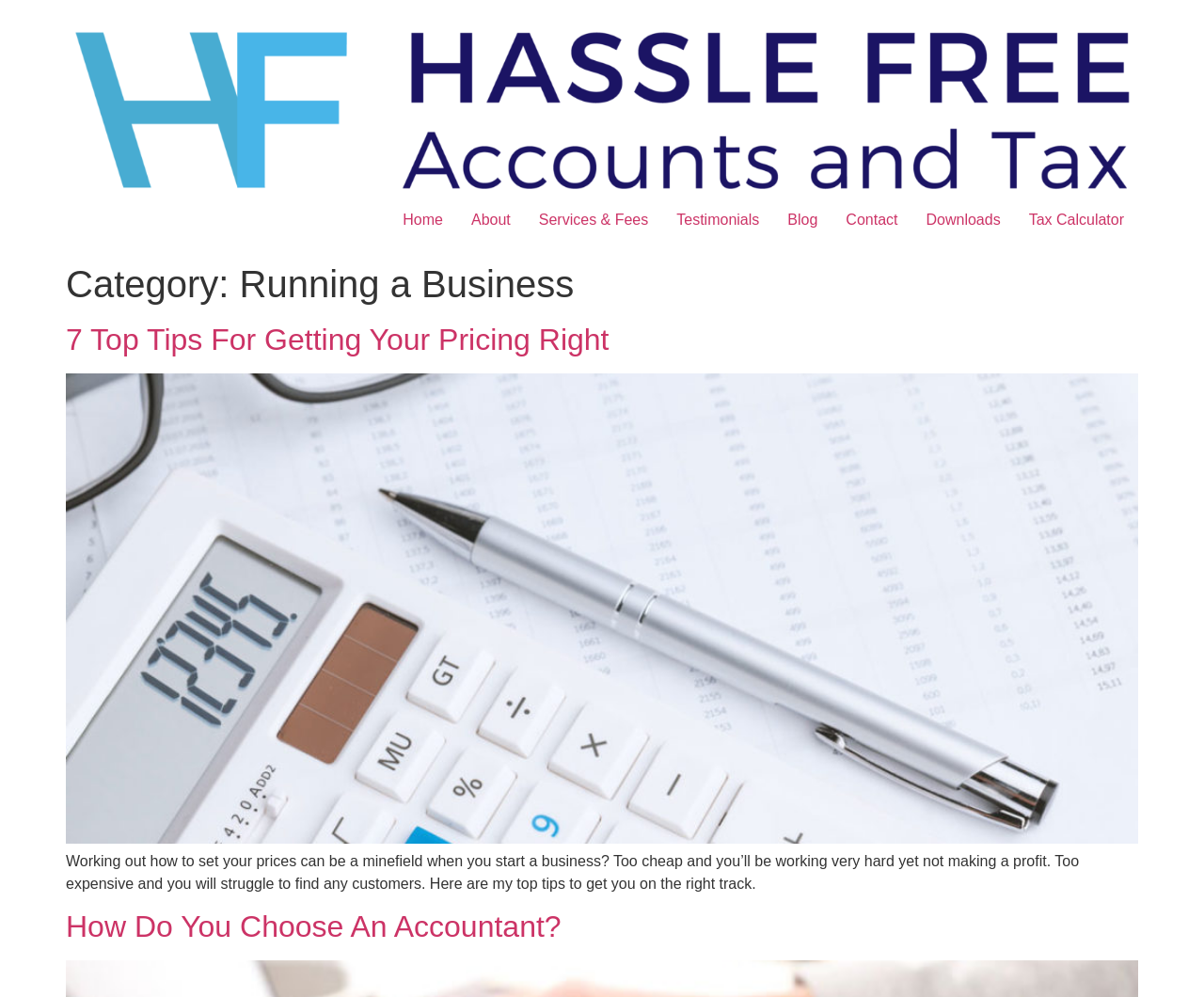Identify the bounding box coordinates for the element you need to click to achieve the following task: "Read the blog post about 'SUL NOSTRO RADAR: LA RINNOVATA FAMIGLIA DEI CAPELLI YVES ROCHER'". Provide the bounding box coordinates as four float numbers between 0 and 1, in the form [left, top, right, bottom].

None